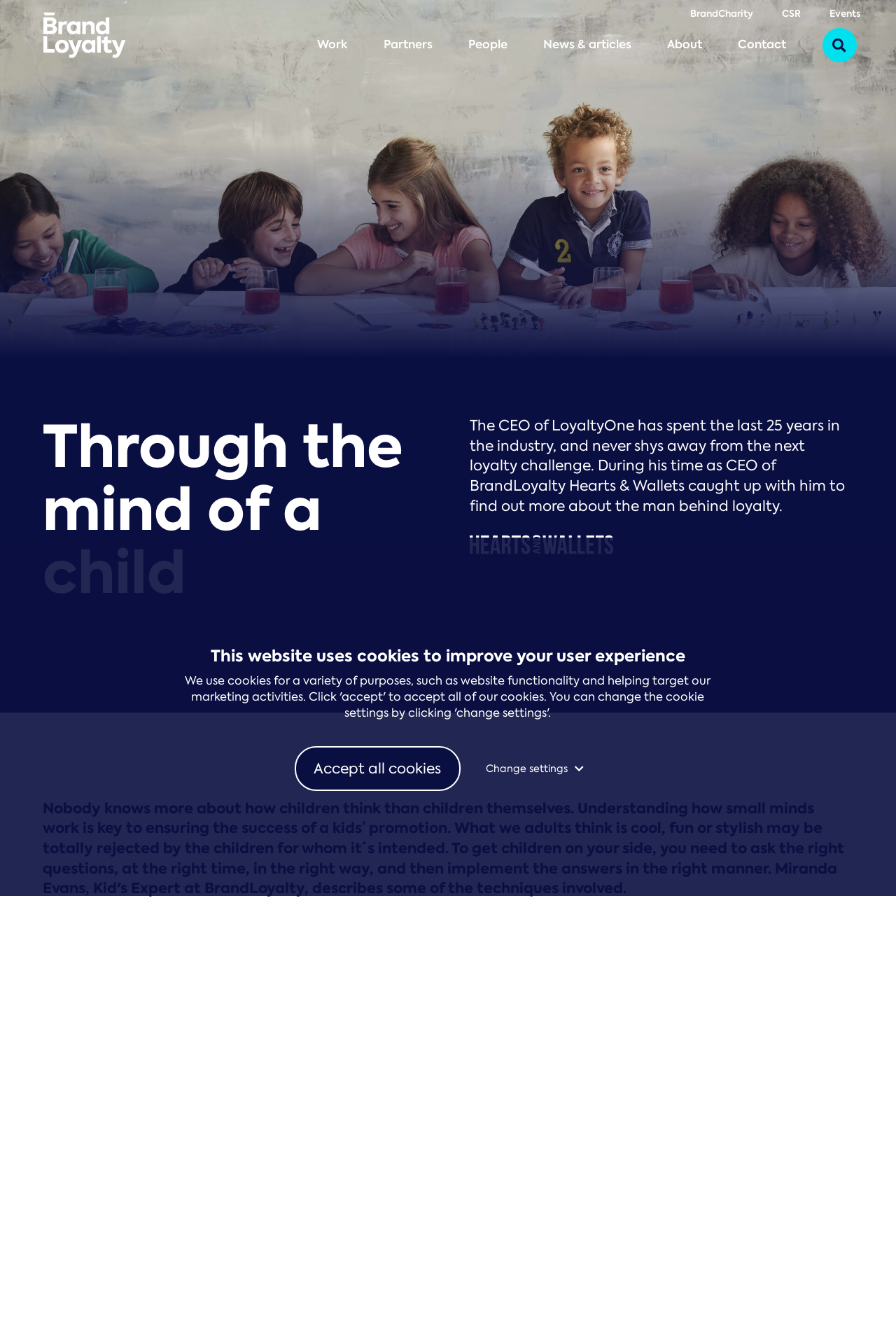Please determine the bounding box coordinates of the clickable area required to carry out the following instruction: "Click the 'BrandCharity' link". The coordinates must be four float numbers between 0 and 1, represented as [left, top, right, bottom].

[0.754, 0.006, 0.857, 0.015]